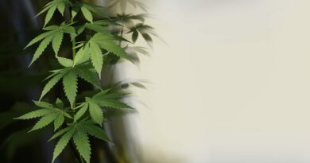Give a thorough explanation of the elements present in the image.

The image features vibrant green cannabis leaves, showcasing their distinctive serrated edges and varied shapes. The backdrop is a soft, neutral color that enhances the freshness of the leaves, creating a striking contrast. This composition reflects the growth and vitality of cannabis plants, symbolizing their significance in both agricultural and wellness contexts, particularly within the cannabis industry. The image connects with recent news related to cannabis, specifically highlighting developments from Zenabis, a company involved in the cannabis sector, as indicated by surrounding contextual elements.